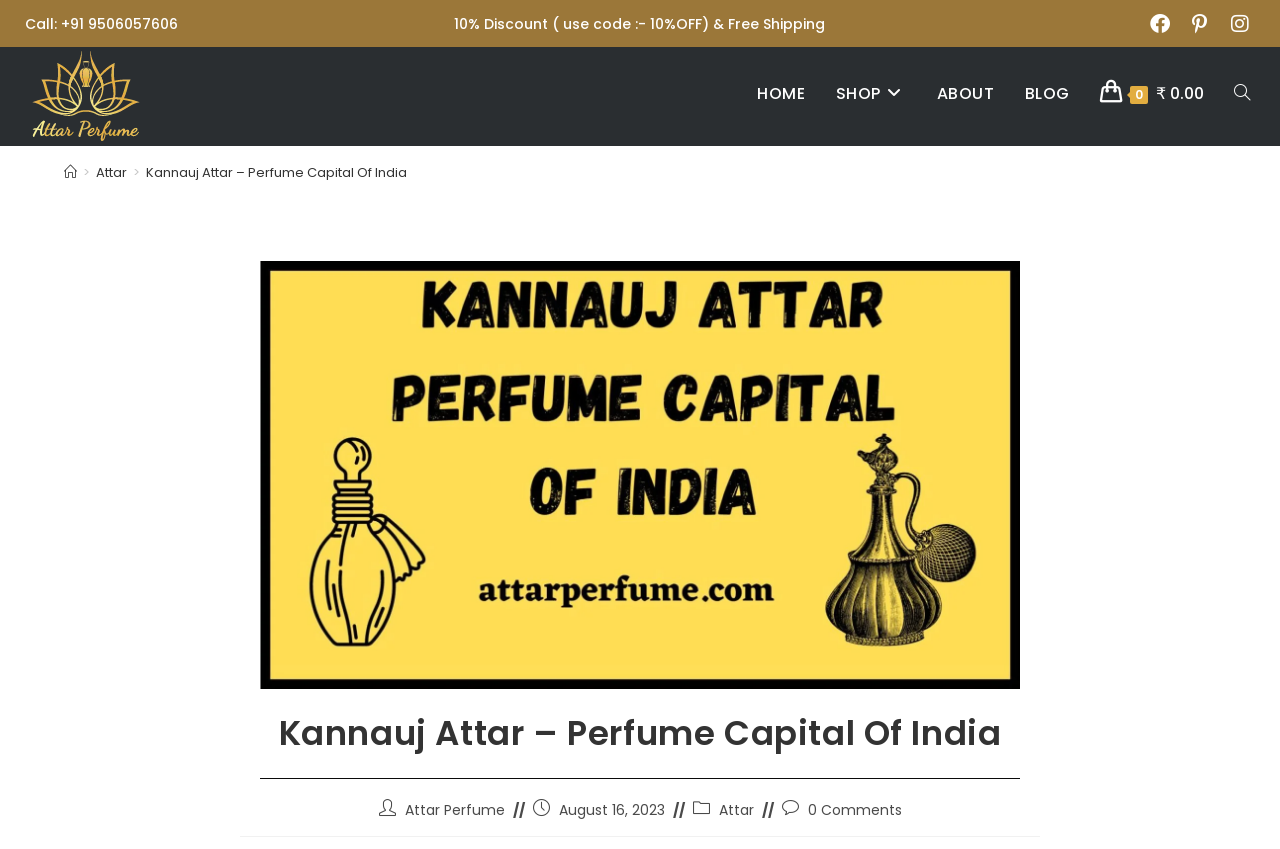Carefully examine the image and provide an in-depth answer to the question: What is the date mentioned?

The date mentioned is located at the bottom of the webpage, in the static text element, which is 'August 16, 2023'.